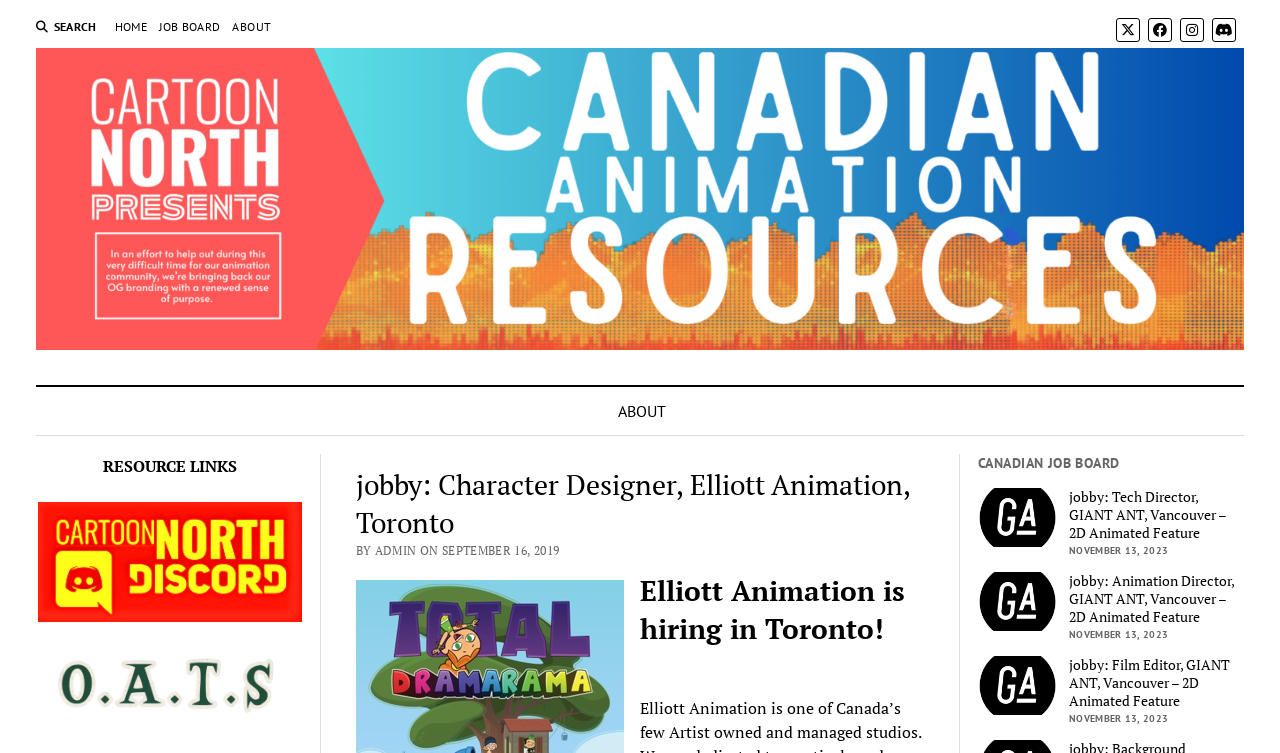Determine the heading of the webpage and extract its text content.

jobby: Character Designer, Elliott Animation, Toronto